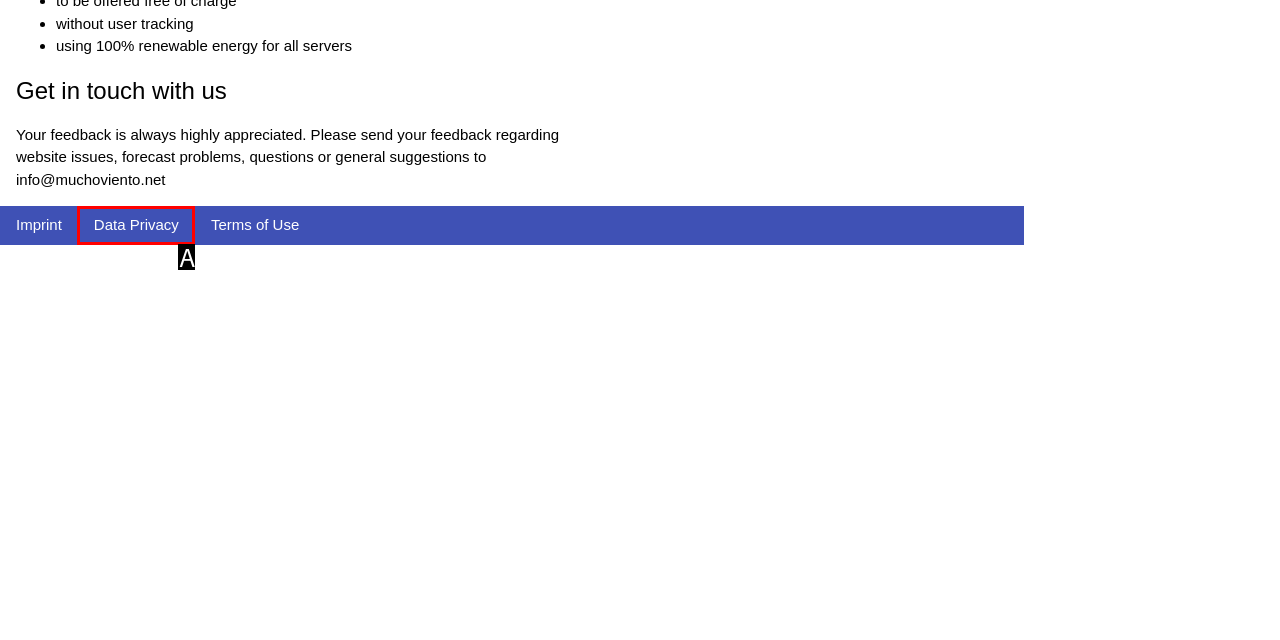From the options provided, determine which HTML element best fits the description: Data Privacy. Answer with the correct letter.

A